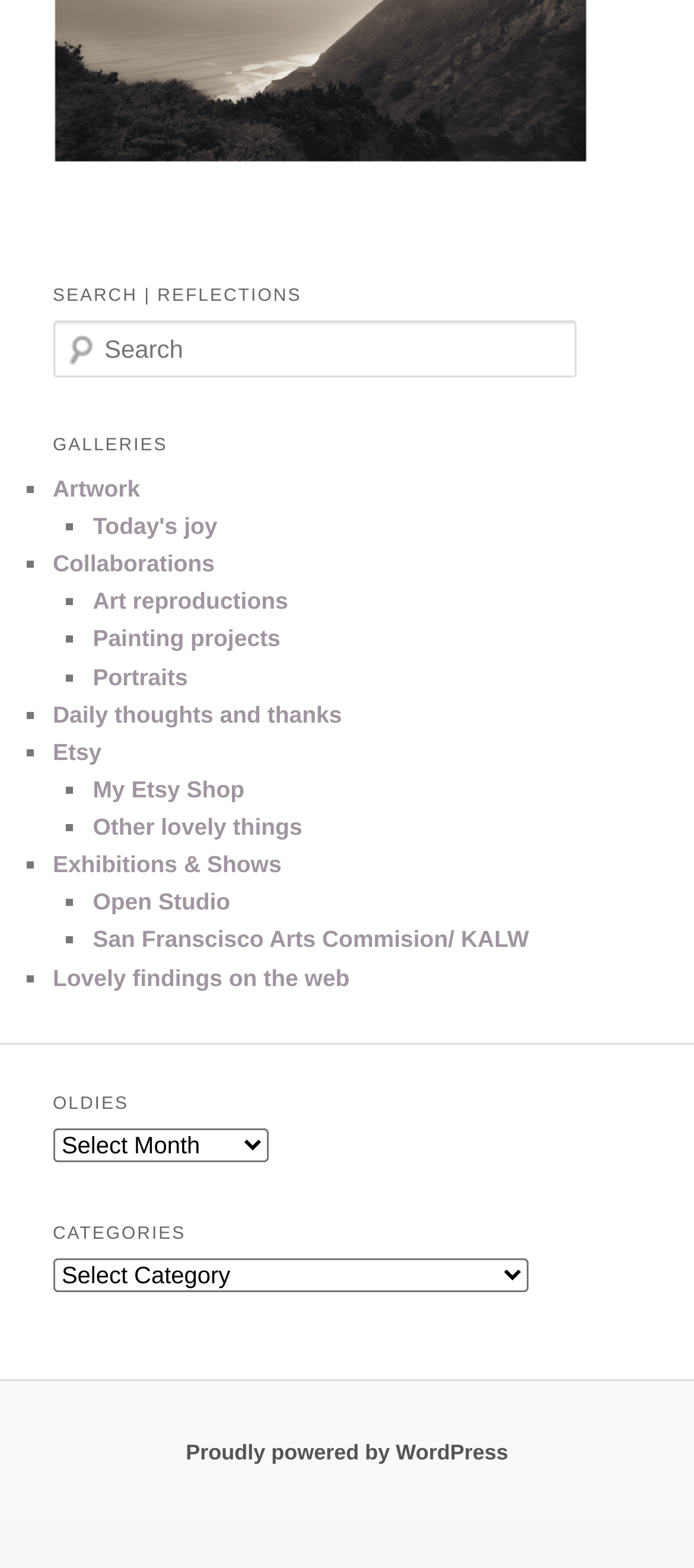Please specify the bounding box coordinates of the clickable region to carry out the following instruction: "Visit Etsy". The coordinates should be four float numbers between 0 and 1, in the format [left, top, right, bottom].

[0.076, 0.471, 0.146, 0.488]